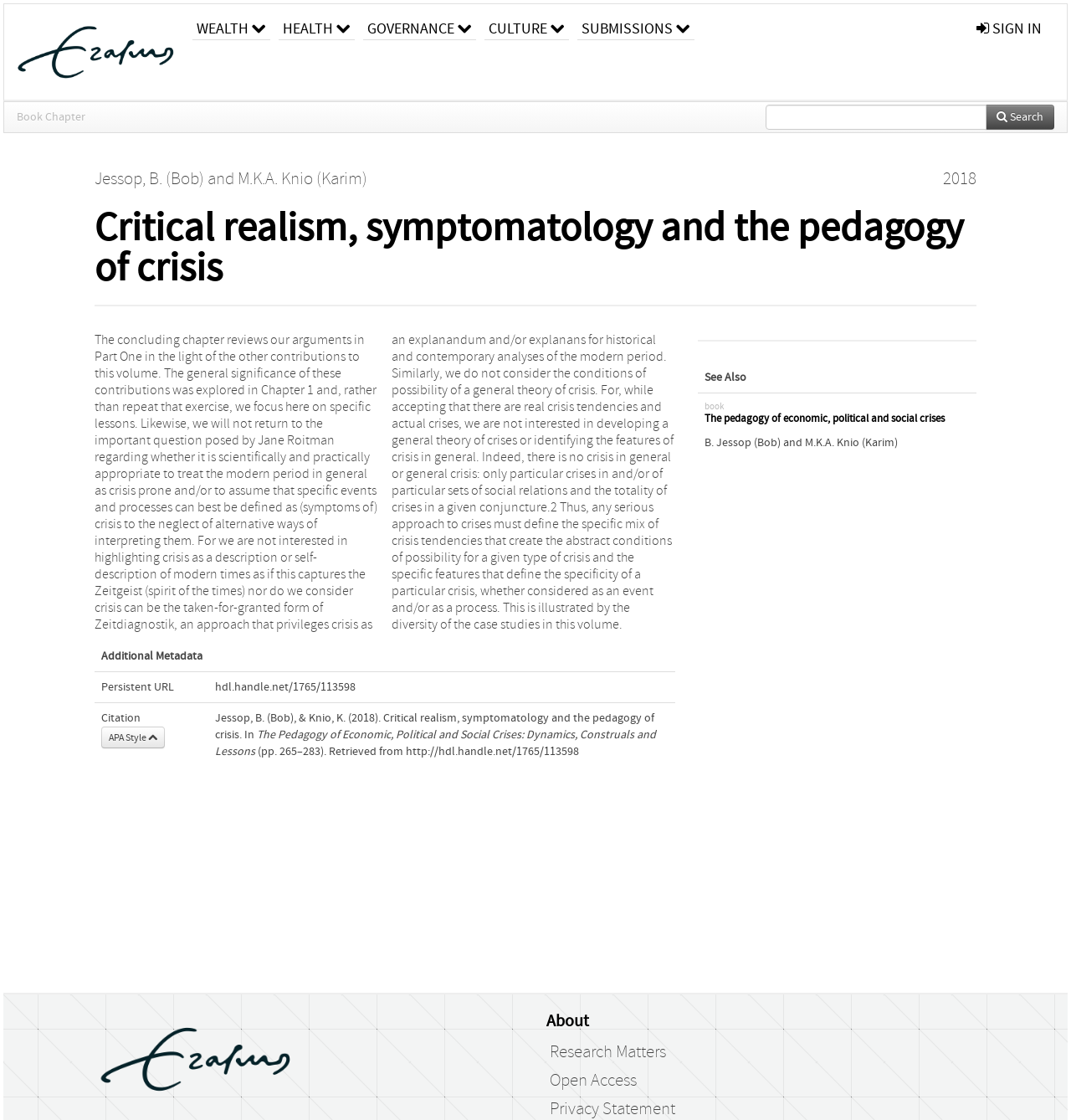What is the title of the book?
Provide a detailed answer to the question, using the image to inform your response.

I found the title of the book by looking at the text 'The pedagogy of economic, political and social crises' which is a heading element on the webpage, indicating the title of the book.